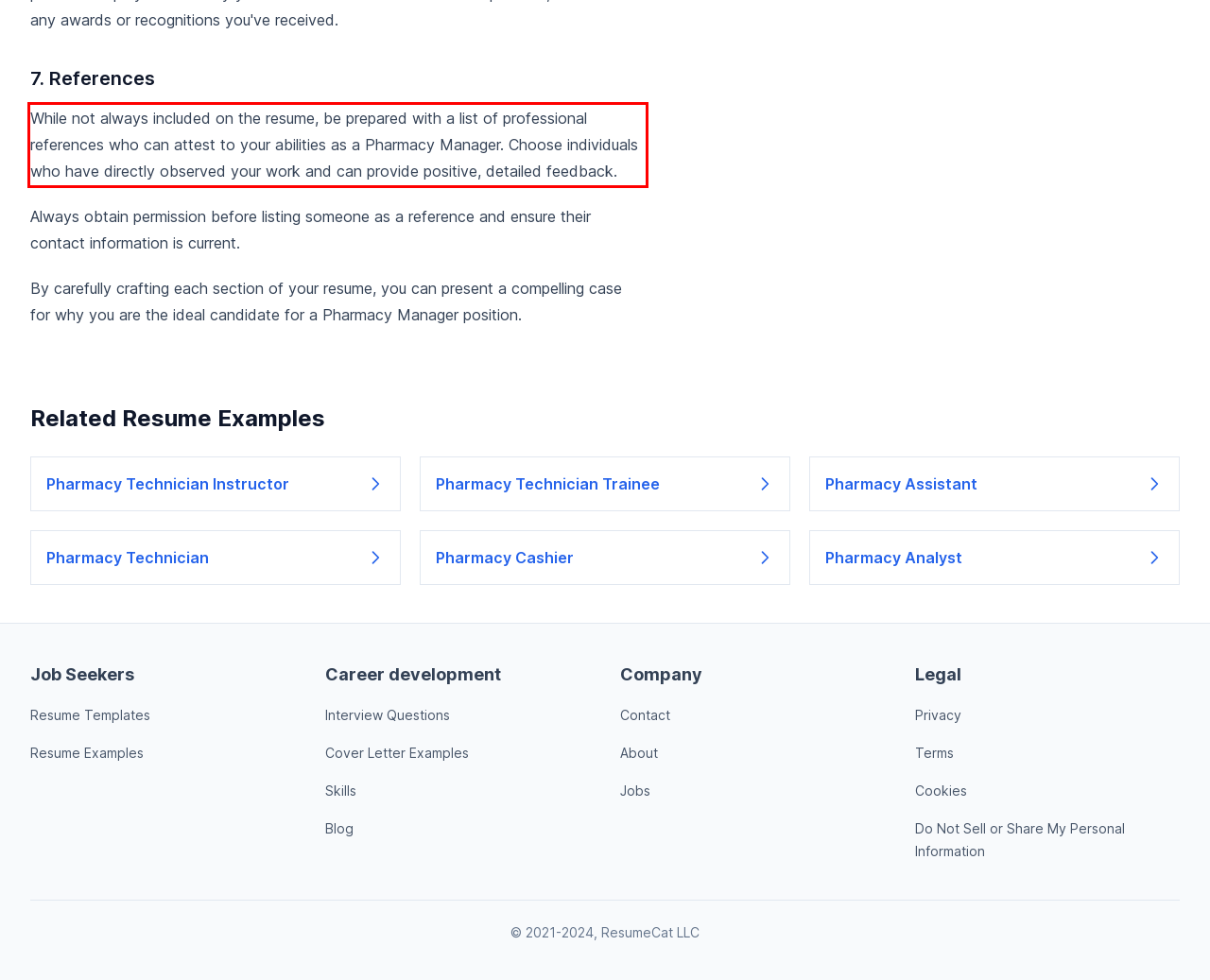Please perform OCR on the text within the red rectangle in the webpage screenshot and return the text content.

While not always included on the resume, be prepared with a list of professional references who can attest to your abilities as a Pharmacy Manager. Choose individuals who have directly observed your work and can provide positive, detailed feedback.